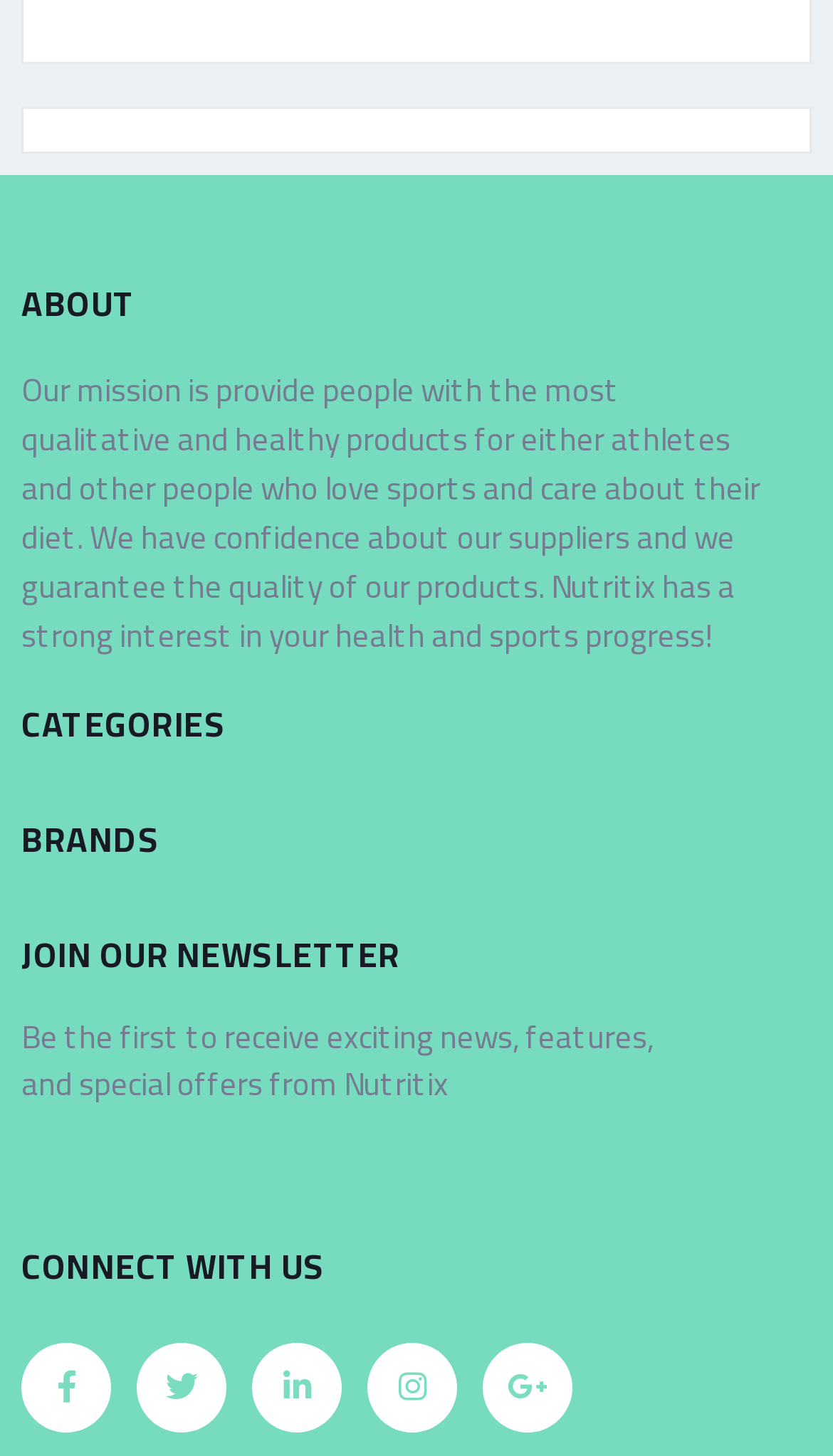Provide a brief response to the question below using one word or phrase:
What is the purpose of the newsletter?

Receive news and offers